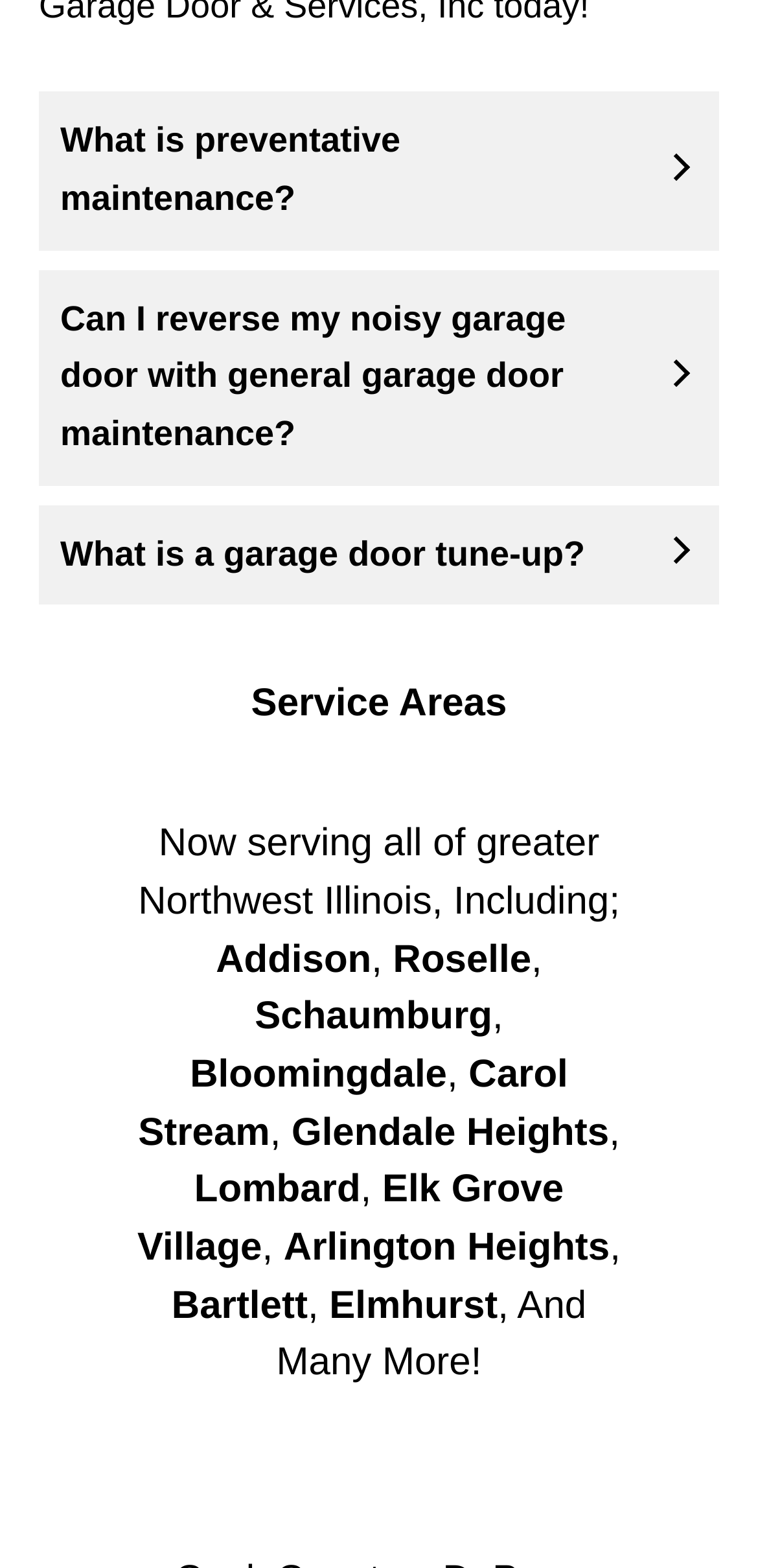Find and specify the bounding box coordinates that correspond to the clickable region for the instruction: "visit azilect application pdf".

None